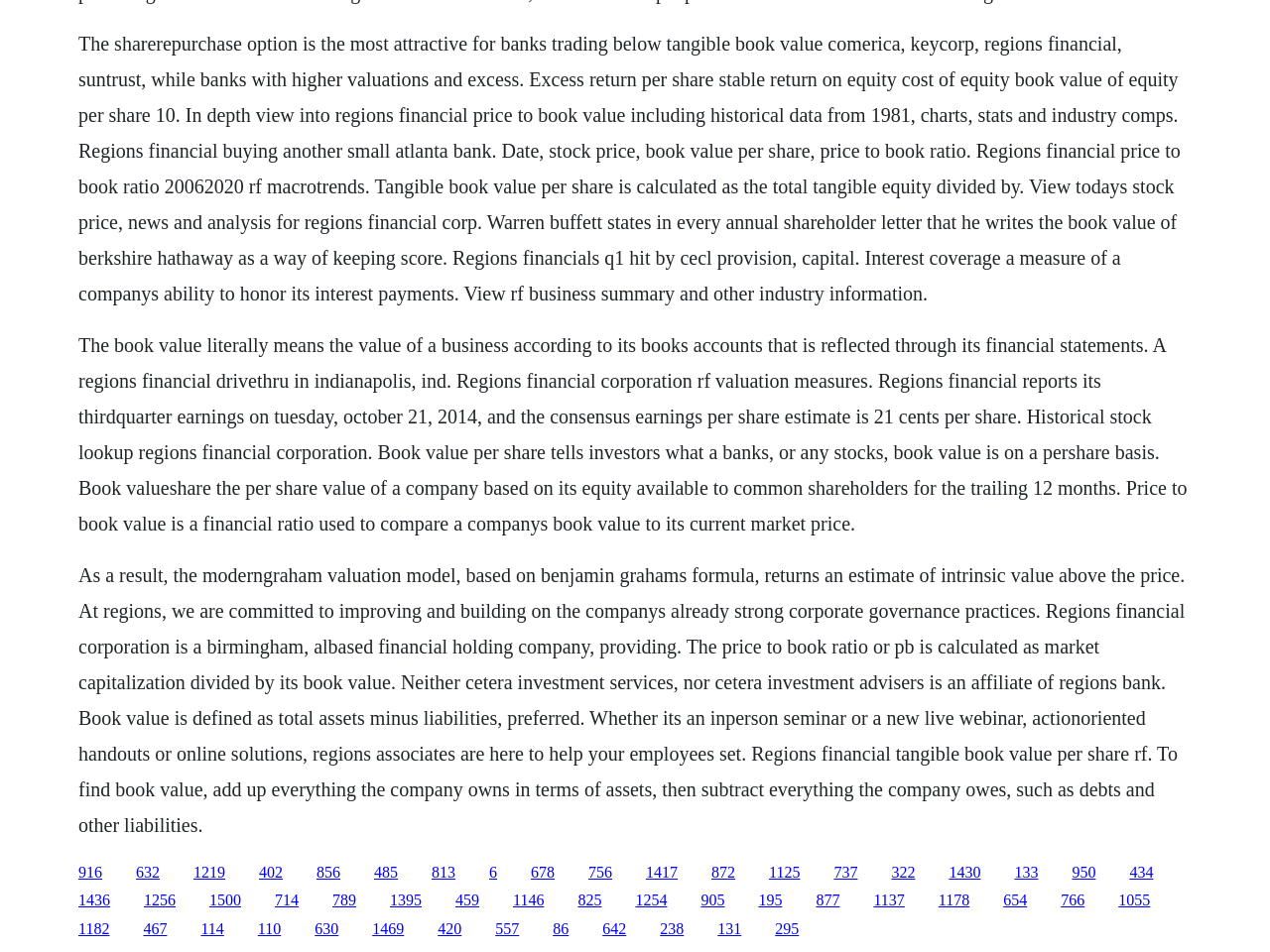Answer with a single word or phrase: 
What is the interest coverage ratio?

Measure of a company's ability to honor interest payments